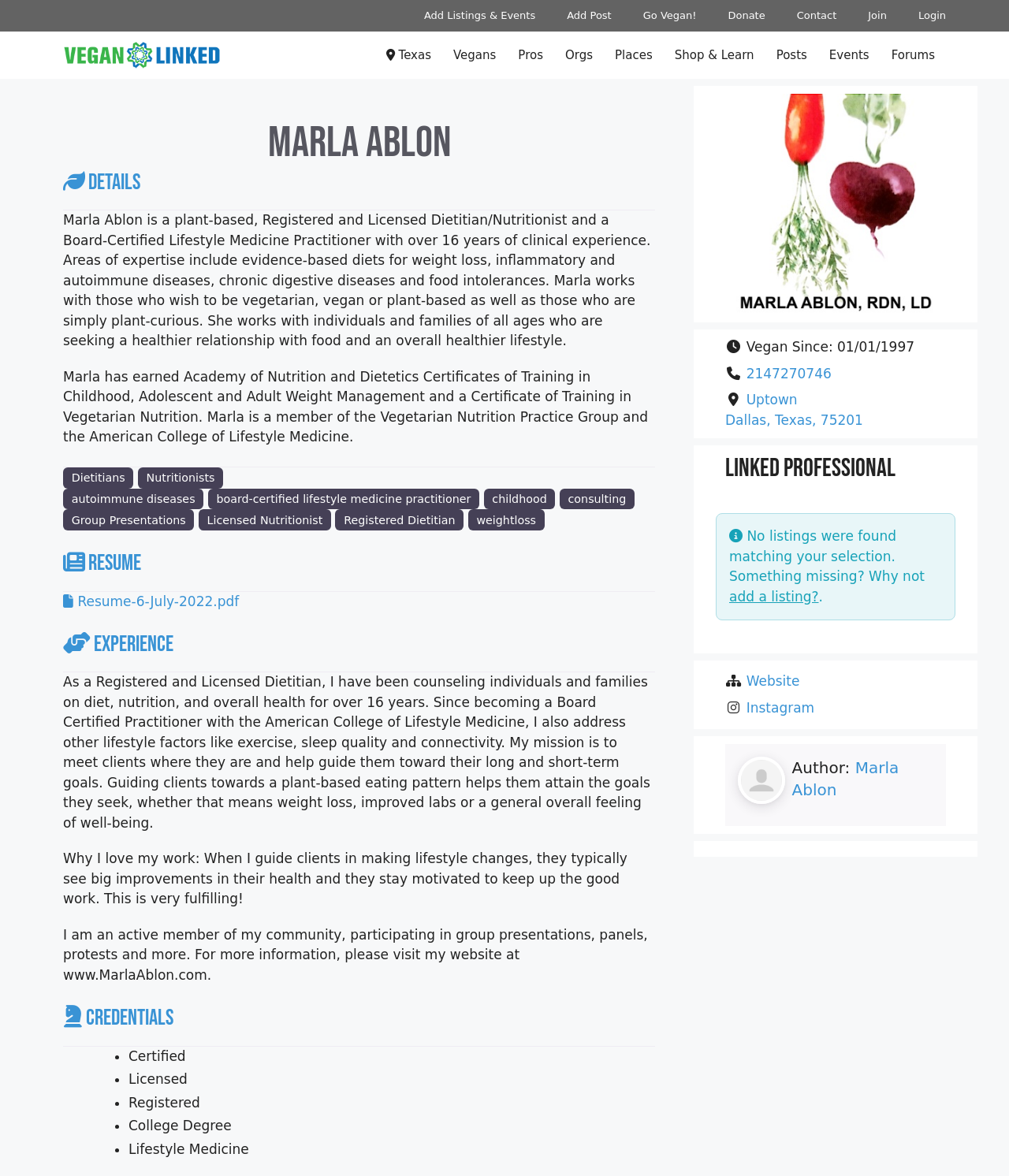Give a concise answer of one word or phrase to the question: 
What is the location of Marla Ablon's practice?

Uptown Dallas, Texas, 75201